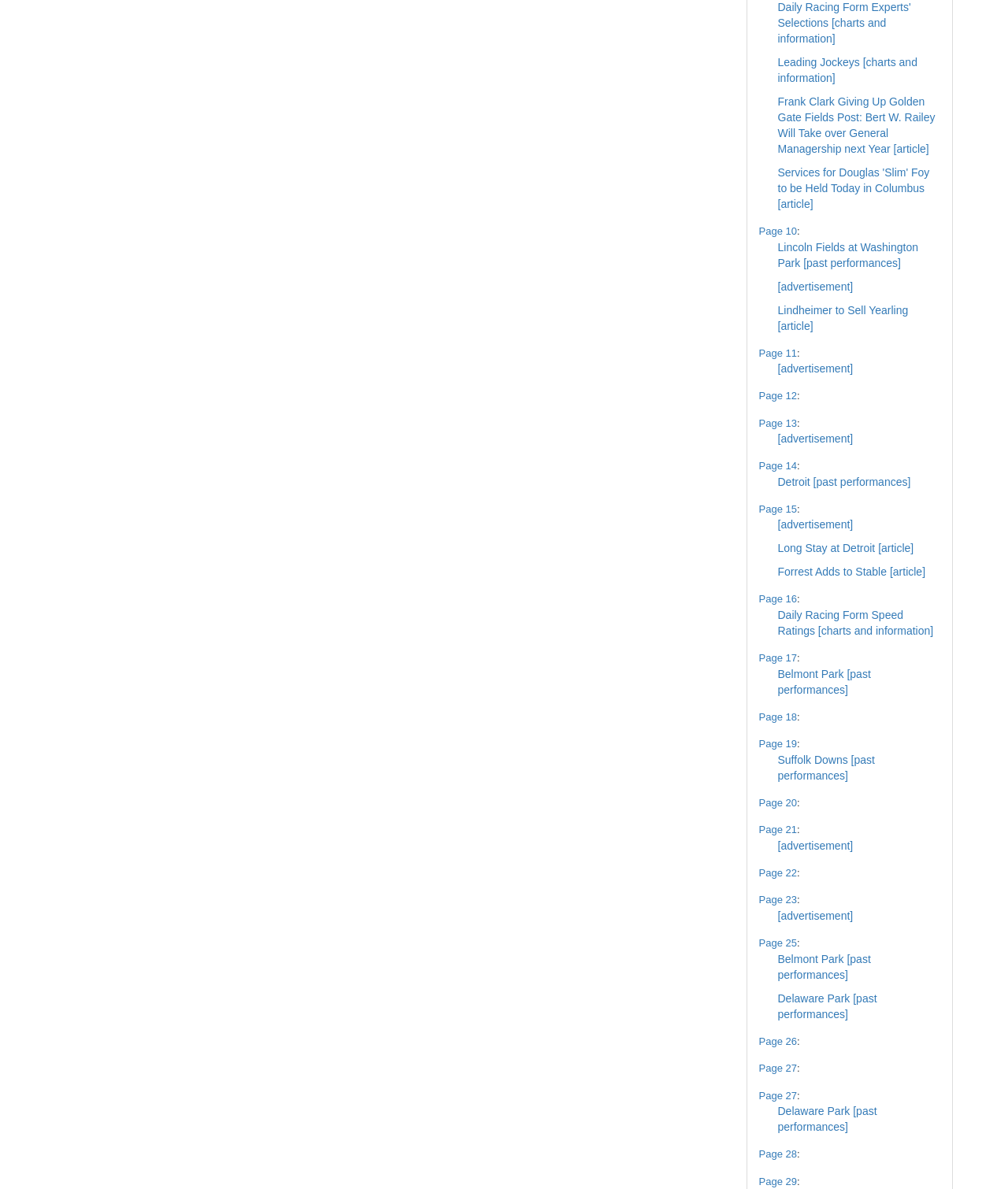How many pages are there in total?
Carefully analyze the image and provide a thorough answer to the question.

The webpage has multiple 'Details' elements, each containing a 'DisclosureTriangle' with a 'Page X' link, where X ranges from 10 to 29. Therefore, there are 29 pages in total.